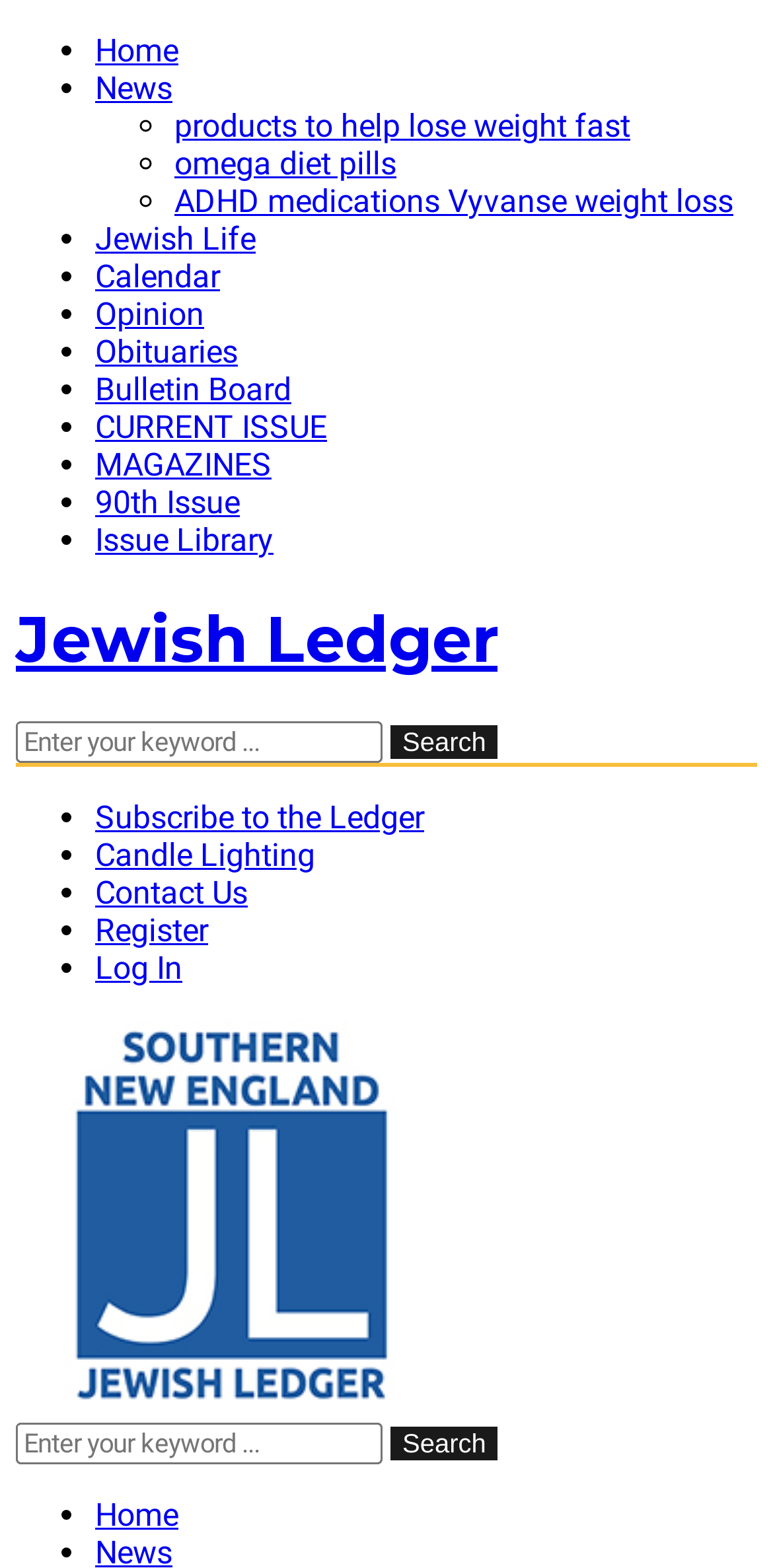Specify the bounding box coordinates of the element's area that should be clicked to execute the given instruction: "Search for products to help lose weight fast". The coordinates should be four float numbers between 0 and 1, i.e., [left, top, right, bottom].

[0.226, 0.068, 0.815, 0.092]